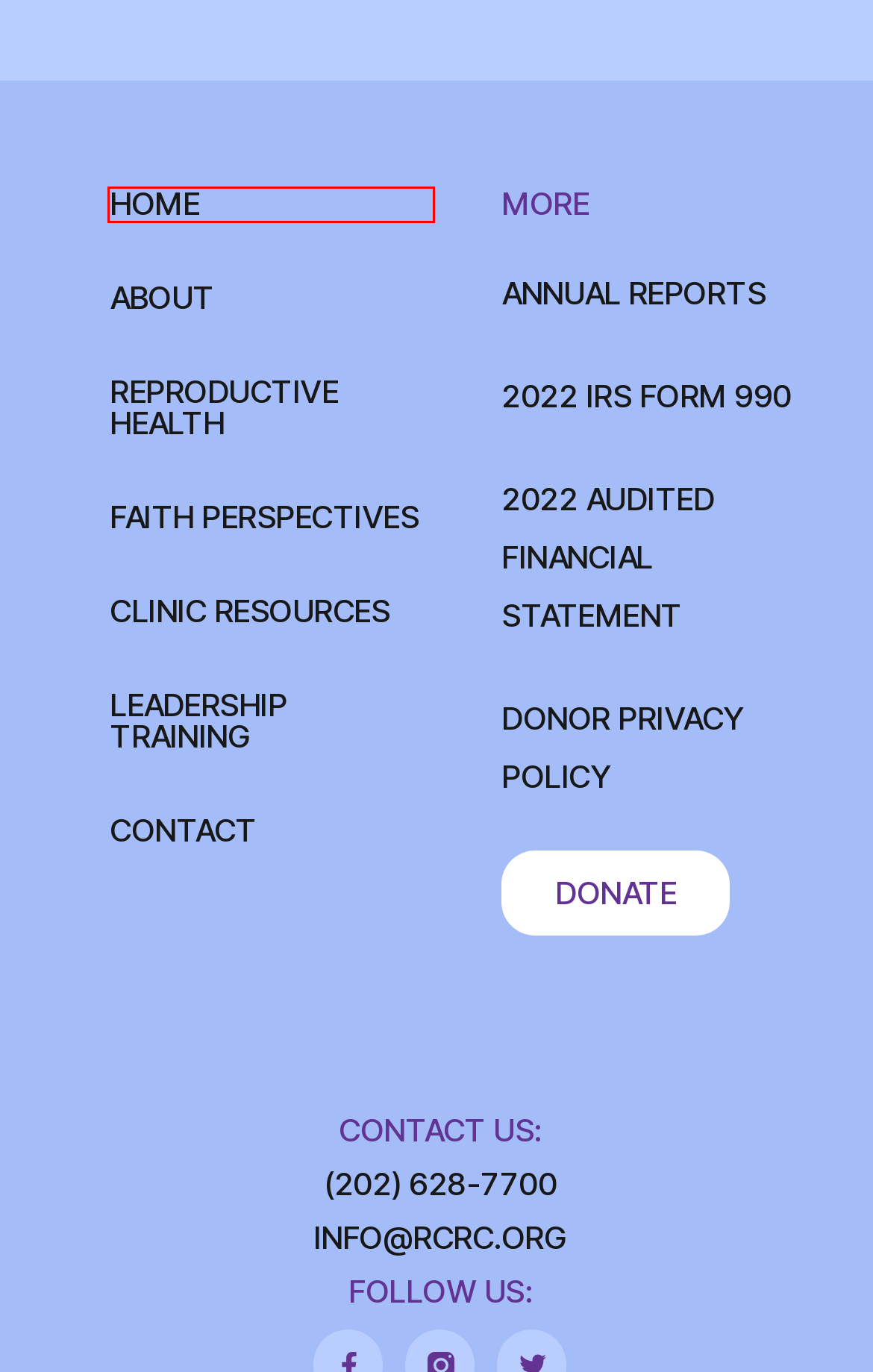Review the screenshot of a webpage that includes a red bounding box. Choose the webpage description that best matches the new webpage displayed after clicking the element within the bounding box. Here are the candidates:
A. Reproductive Health – Religious Coalition for Reproductive Choice NEW
B. Stand Up, Speak Out, Vote Bold – Religious Coalition for Reproductive Choice NEW
C. About – Religious Coalition for Reproductive Choice NEW
D. Religious Coalition for Reproductive Choice NEW – Religious Coalition for Reproductive Choice
E. Contact – Religious Coalition for Reproductive Choice NEW
F. Donor Privacy Policy – Religious Coalition for Reproductive Choice NEW
G. Clinic Resources – Religious Coalition for Reproductive Choice NEW
H. Faith Perspectives – Religious Coalition for Reproductive Choice NEW

D